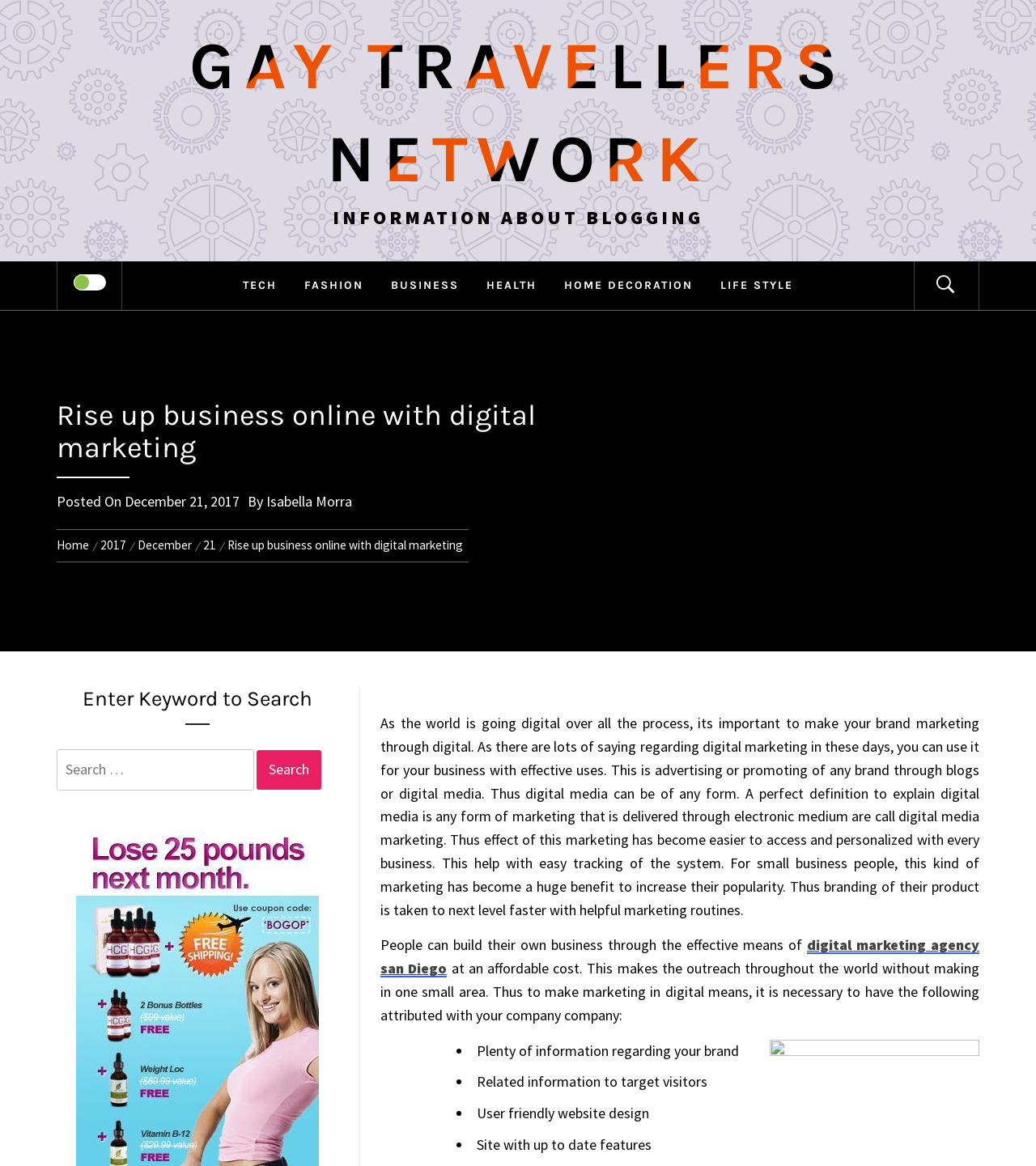Determine the coordinates of the bounding box that should be clicked to complete the instruction: "Search for a keyword". The coordinates should be represented by four float numbers between 0 and 1: [left, top, right, bottom].

[0.055, 0.642, 0.327, 0.678]